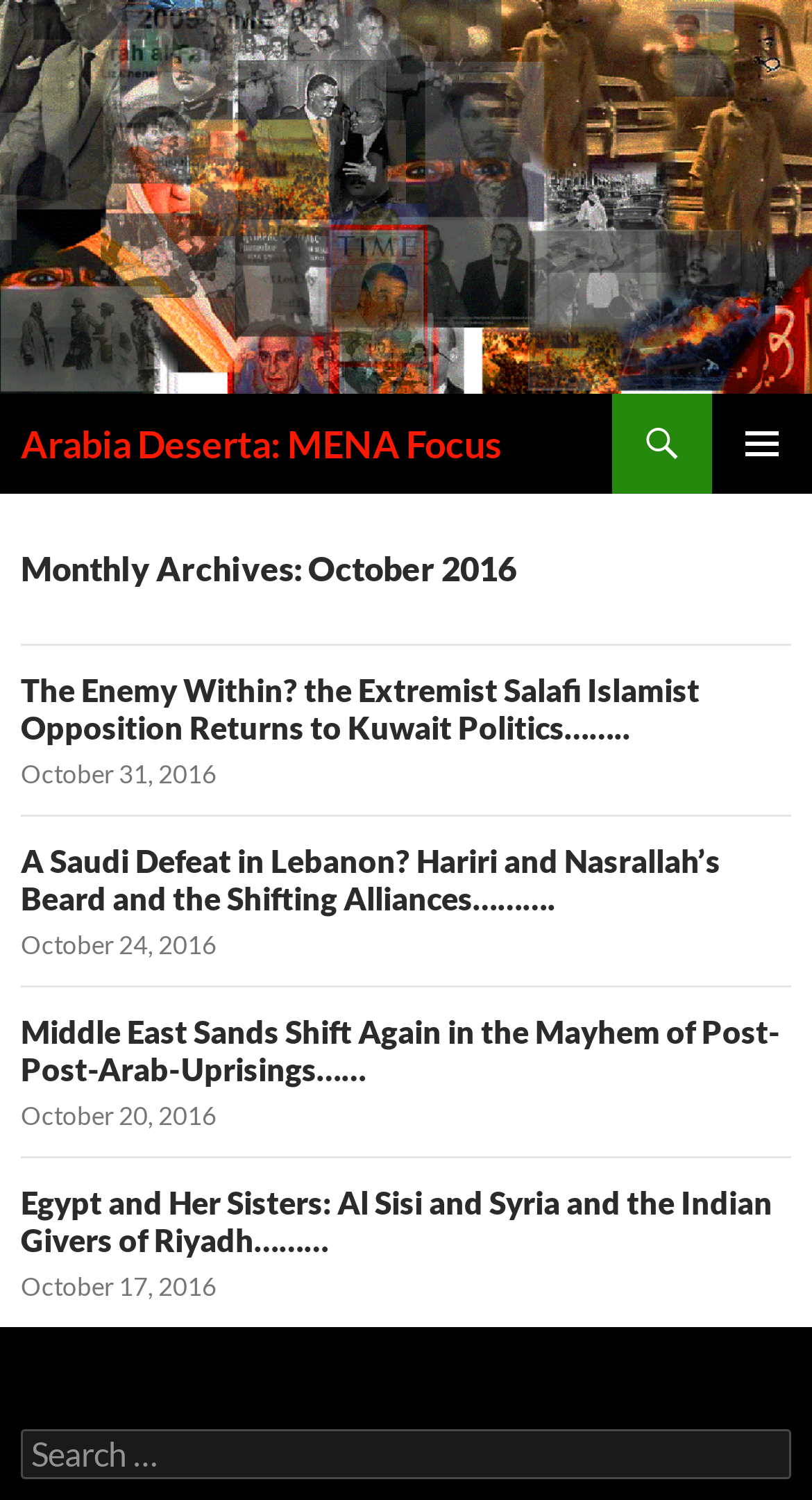Find the bounding box coordinates of the element to click in order to complete this instruction: "View the post from October 31, 2016". The bounding box coordinates must be four float numbers between 0 and 1, denoted as [left, top, right, bottom].

[0.026, 0.506, 0.267, 0.527]